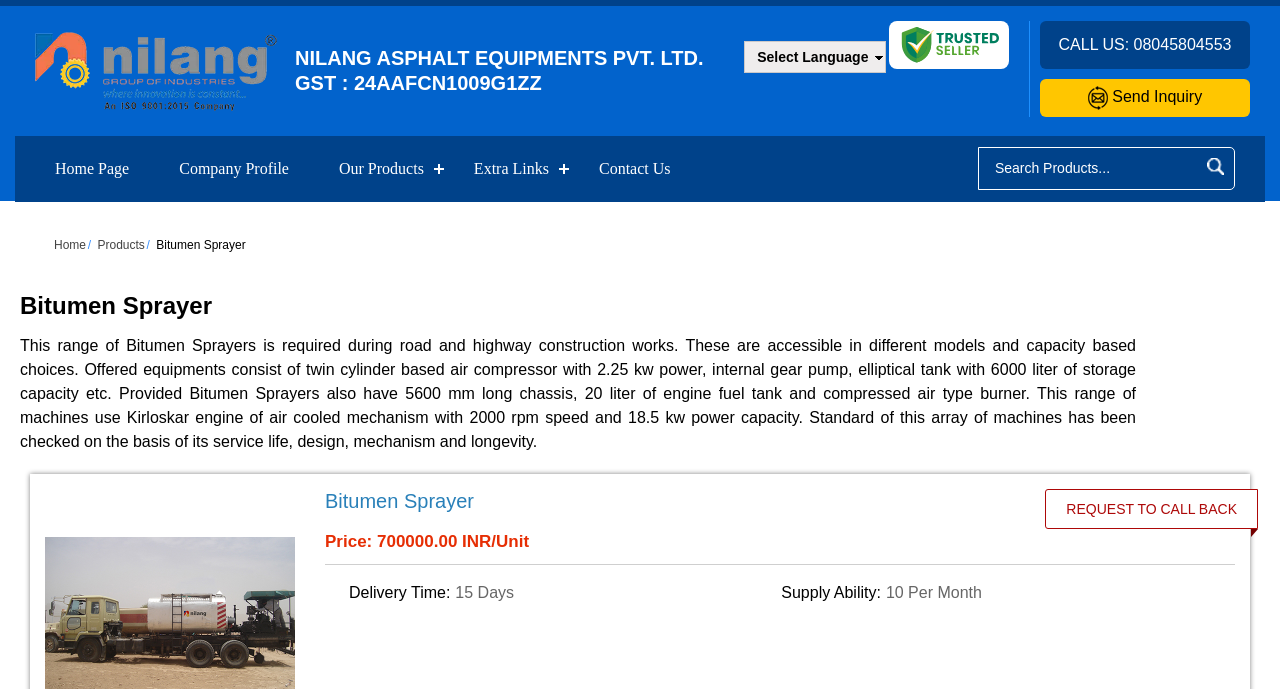Use a single word or phrase to answer this question: 
What is the delivery time of the Bitumen Sprayer?

15 Days